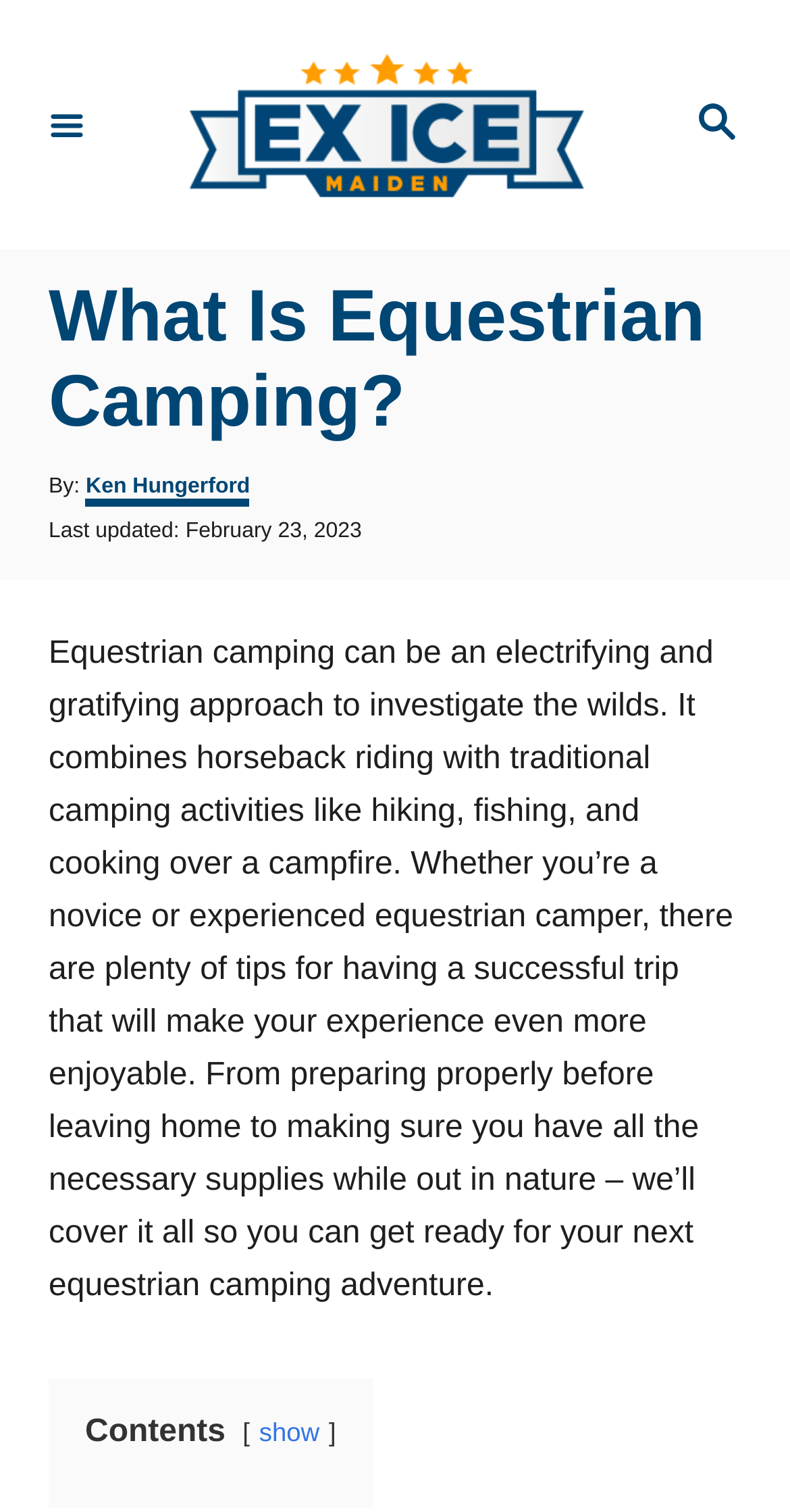Provide a brief response to the question below using a single word or phrase: 
When was the article last updated?

February 23, 2023